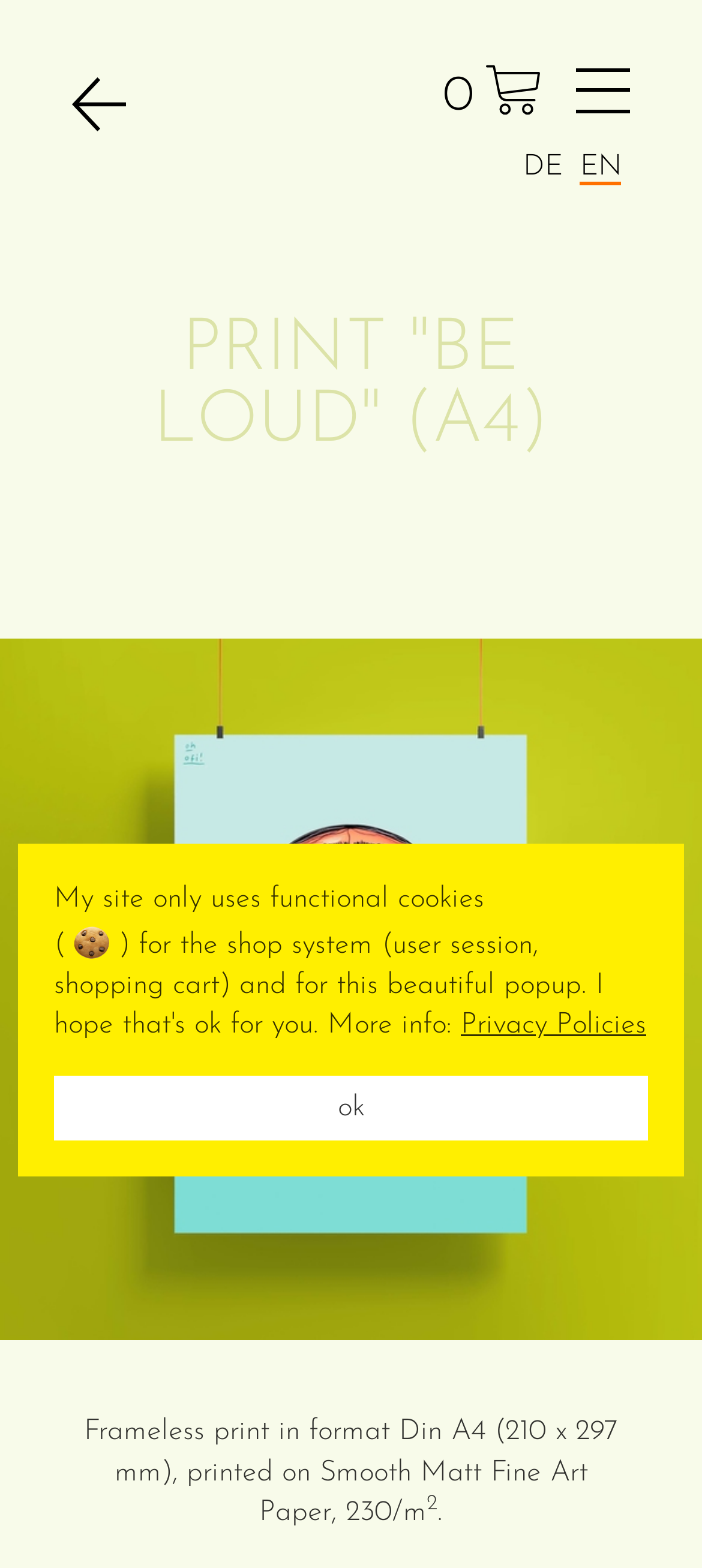Find and provide the bounding box coordinates for the UI element described with: "alt="aranzamendezdesign.com"".

None